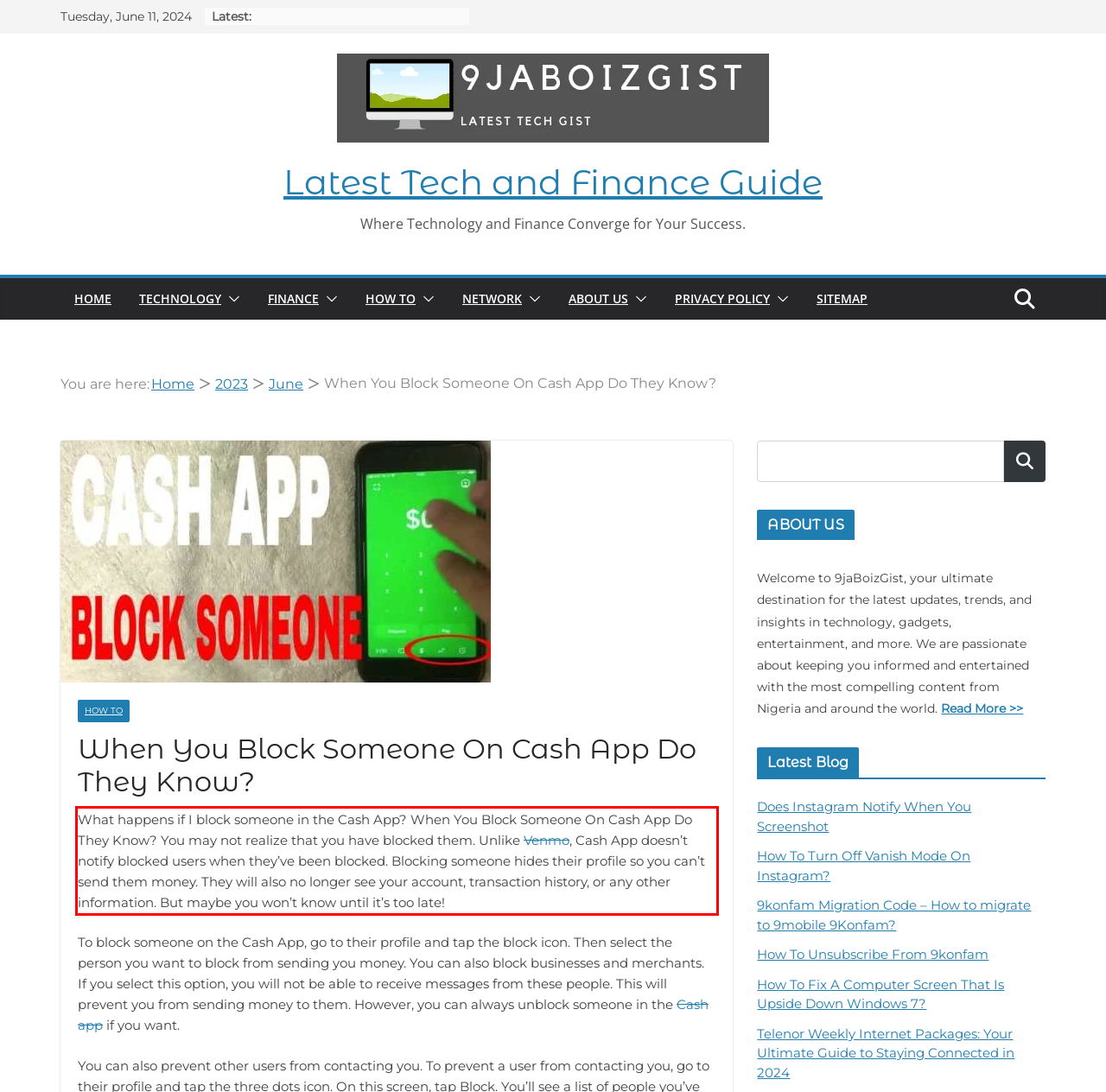Please use OCR to extract the text content from the red bounding box in the provided webpage screenshot.

What happens if I block someone in the Cash App? When You Block Someone On Cash App Do They Know? You may not realize that you have blocked them. Unlike Venmo, Cash App doesn’t notify blocked users when they’ve been blocked. Blocking someone hides their profile so you can’t send them money. They will also no longer see your account, transaction history, or any other information. But maybe you won’t know until it’s too late!